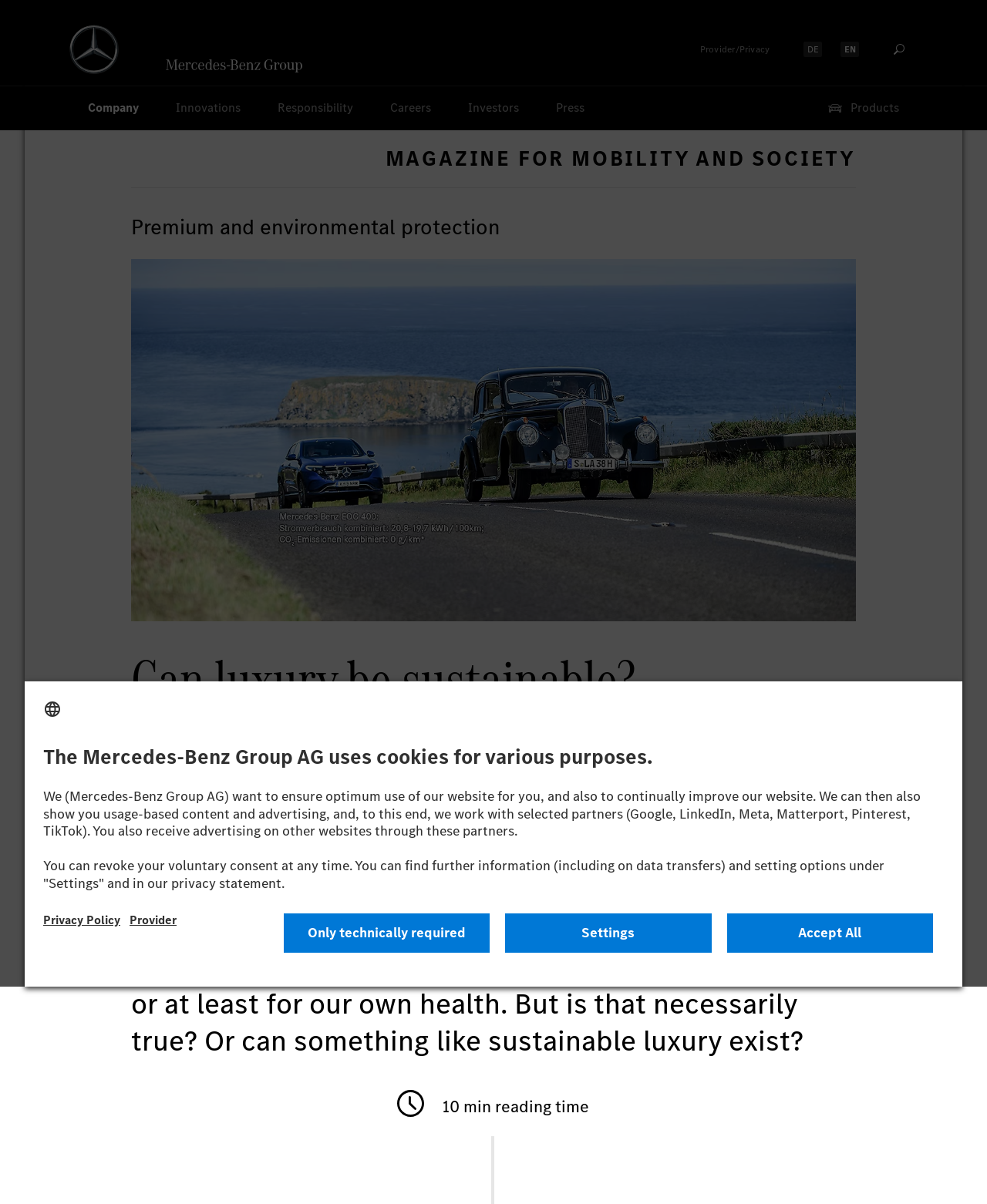Can you show the bounding box coordinates of the region to click on to complete the task described in the instruction: "Click the 'Search' button"?

[0.892, 0.026, 0.93, 0.056]